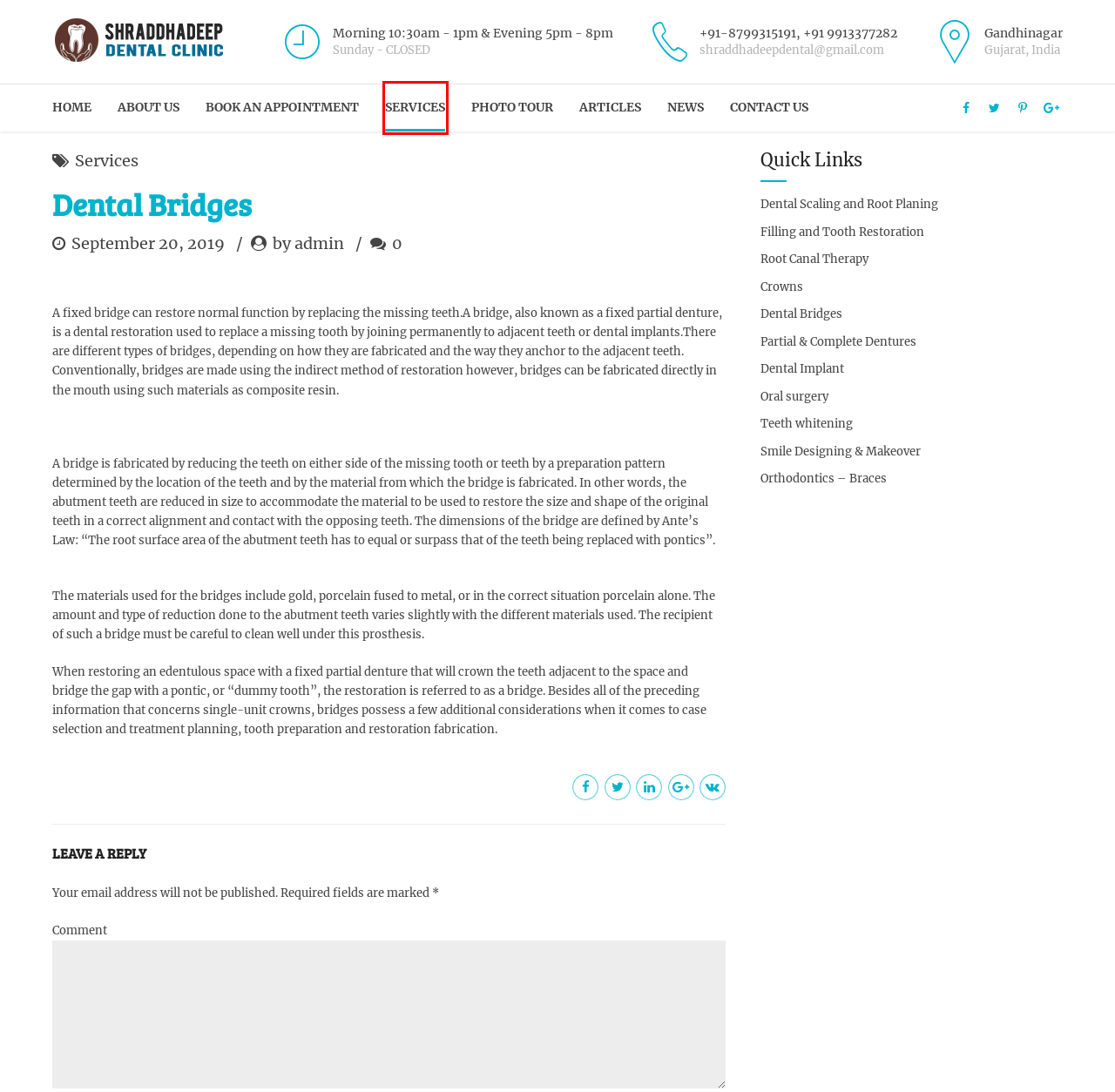Review the screenshot of a webpage that includes a red bounding box. Choose the webpage description that best matches the new webpage displayed after clicking the element within the bounding box. Here are the candidates:
A. Services – Shraddhadeep Dental Clinic
B. Smile Designing & Makeover – Shraddhadeep Dental Clinic
C. Contact us – Shraddhadeep Dental Clinic
D. Teeth whitening – Shraddhadeep Dental Clinic
E. Testimonials – Shraddhadeep Dental Clinic
F. News – Shraddhadeep Dental Clinic
G. Dental Implant – Shraddhadeep Dental Clinic
H. Dental Scaling and Root Planing – Shraddhadeep Dental Clinic

A